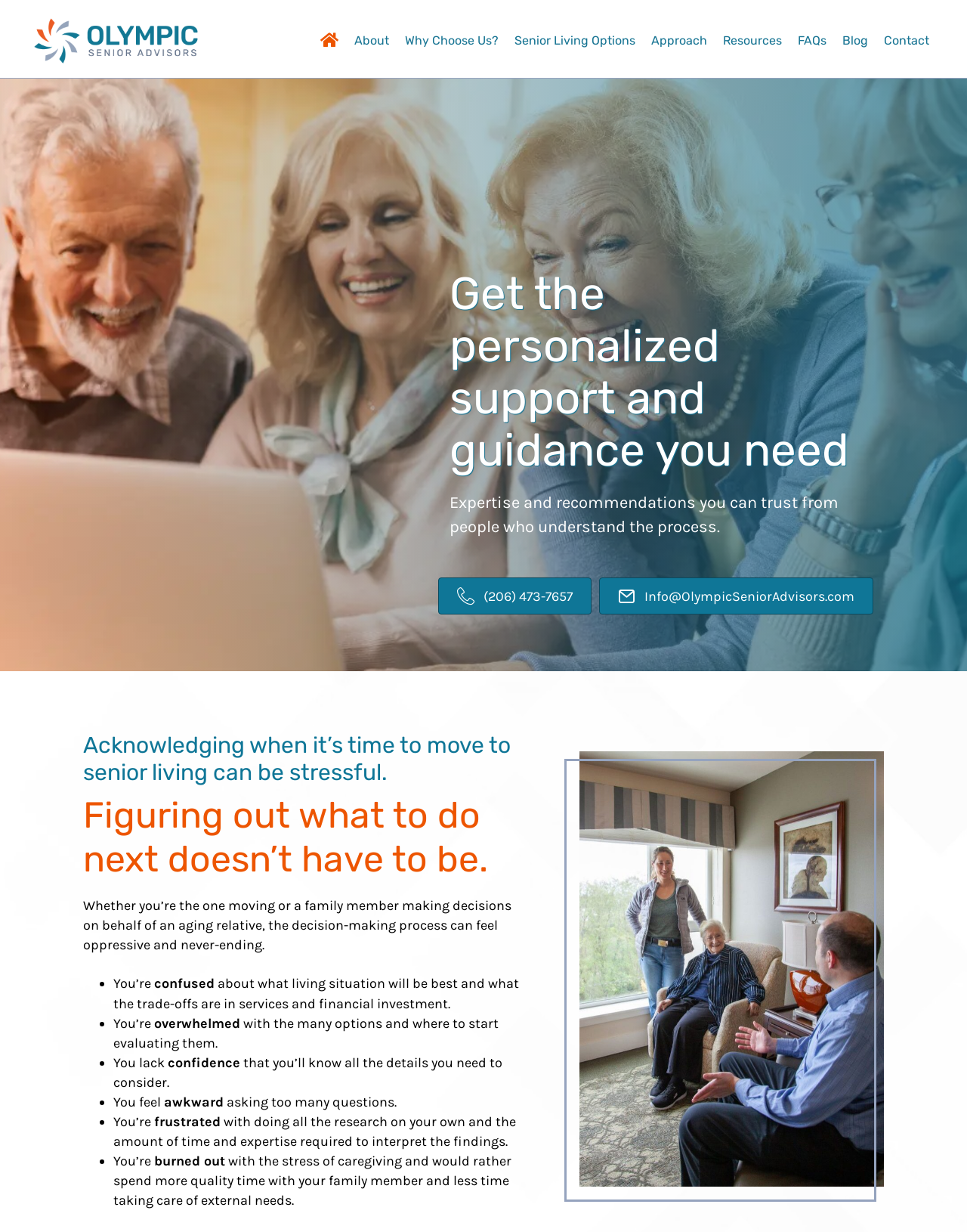Given the description "Why Choose Us?", determine the bounding box of the corresponding UI element.

[0.411, 0.022, 0.523, 0.044]